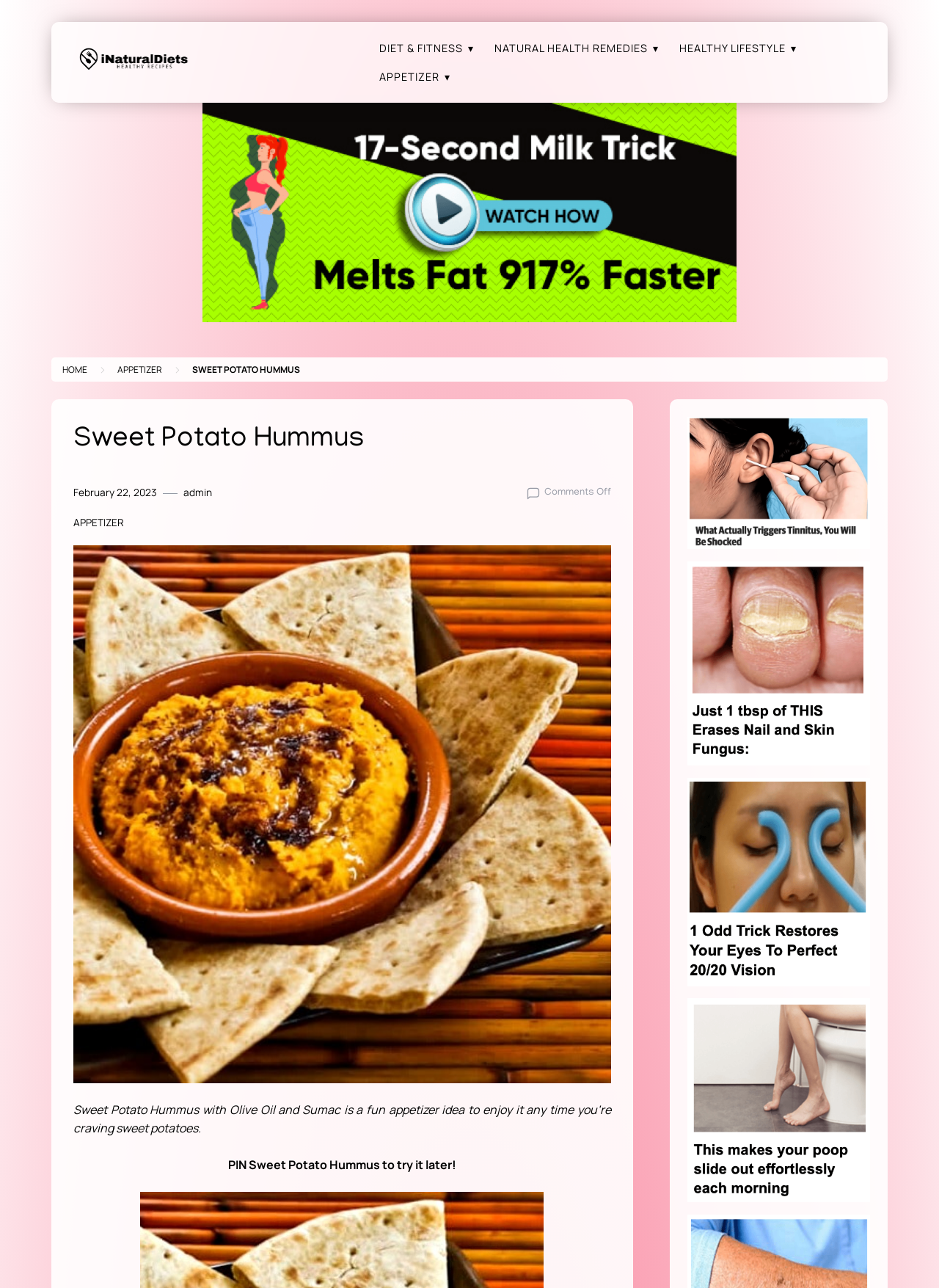What is the category of the recipe?
Refer to the screenshot and answer in one word or phrase.

Appetizer